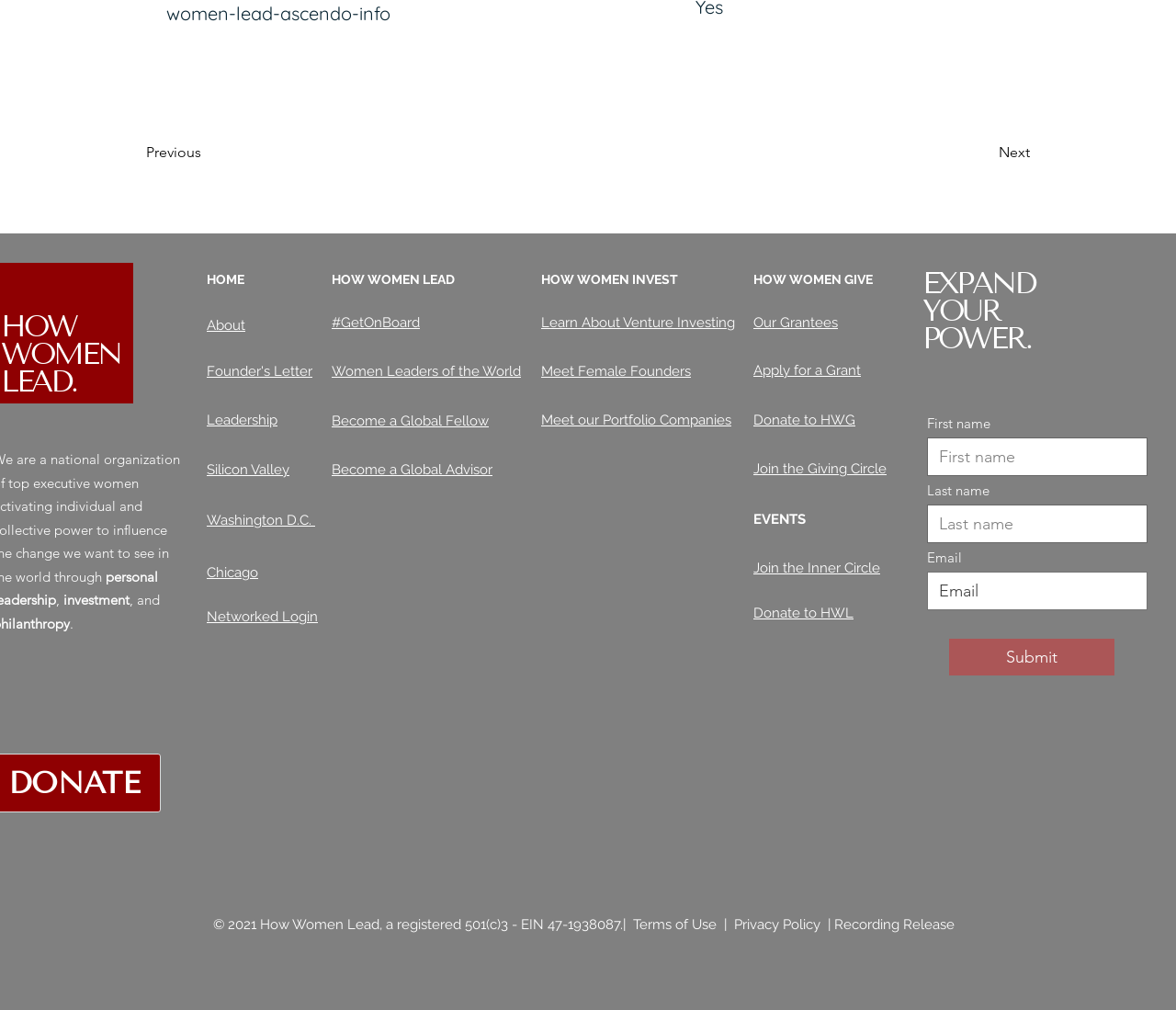Please determine the bounding box coordinates for the element that should be clicked to follow these instructions: "Click the 'Next' button".

[0.798, 0.133, 0.876, 0.17]